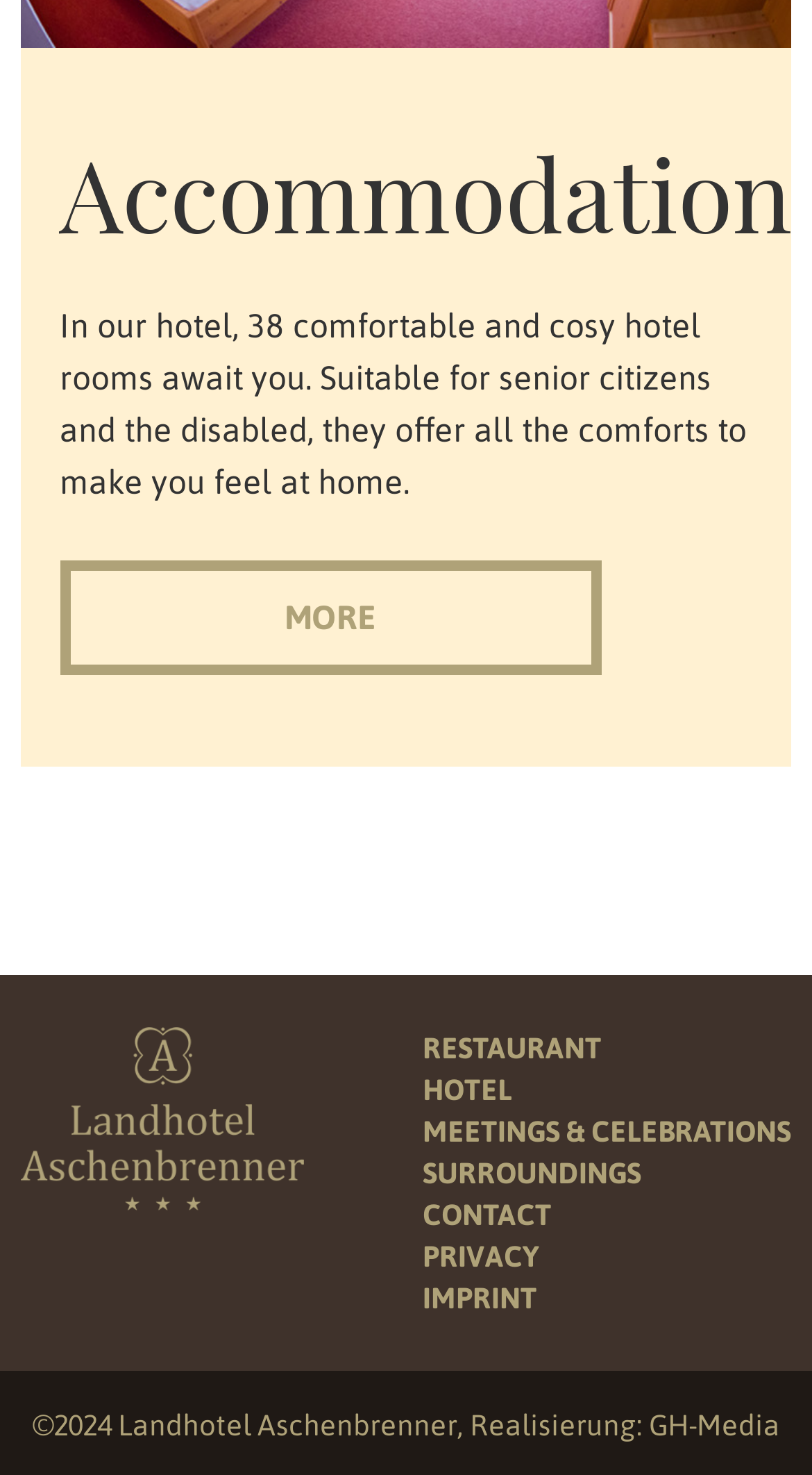What is the purpose of the 'MORE' link?
Using the visual information, reply with a single word or short phrase.

To learn more about accommodation